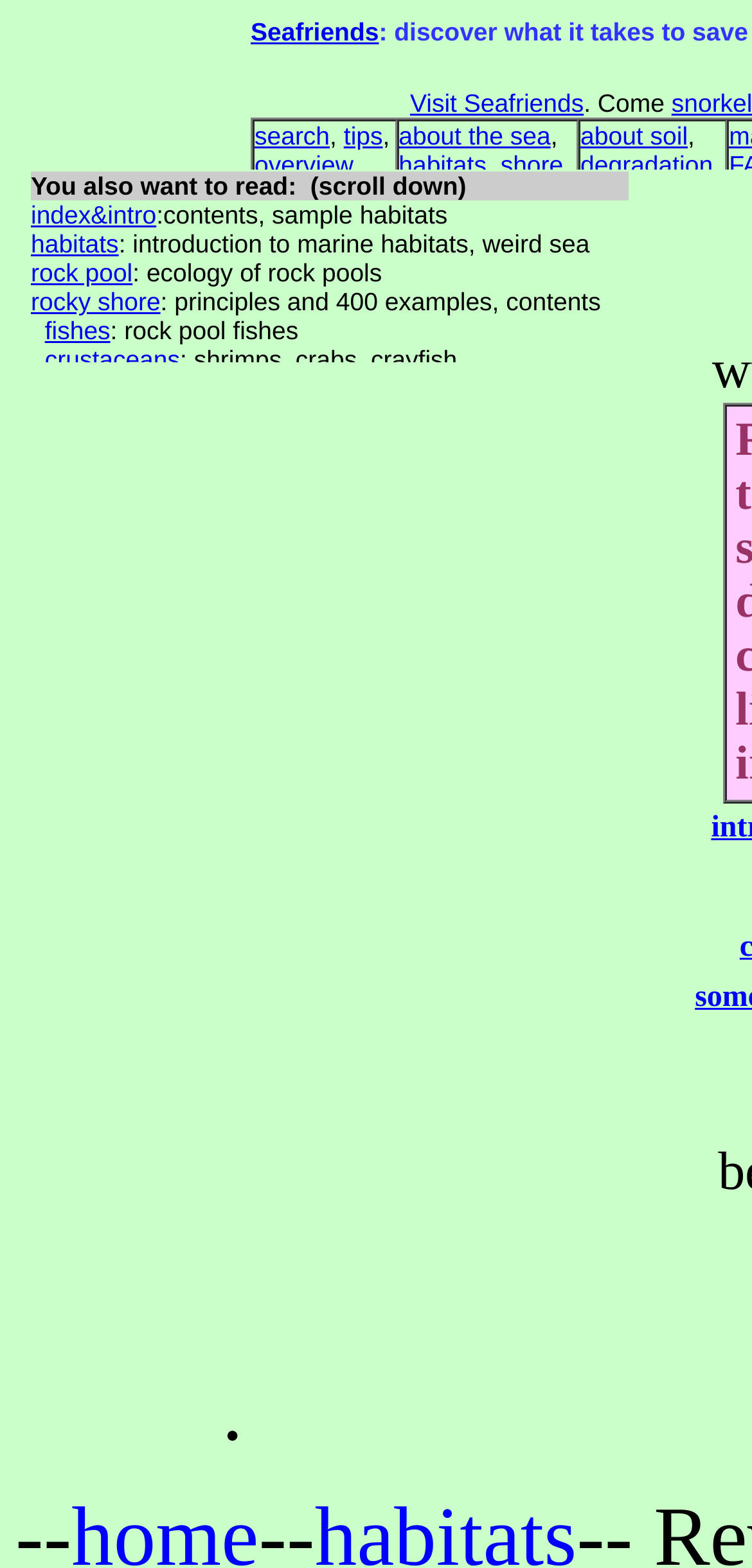From the given element description: "aria-label="Advertisement" name="aswift_0" title="Advertisement"", find the bounding box for the UI element. Provide the coordinates as four float numbers between 0 and 1, in the order [left, top, right, bottom].

[0.021, 0.221, 0.882, 0.565]